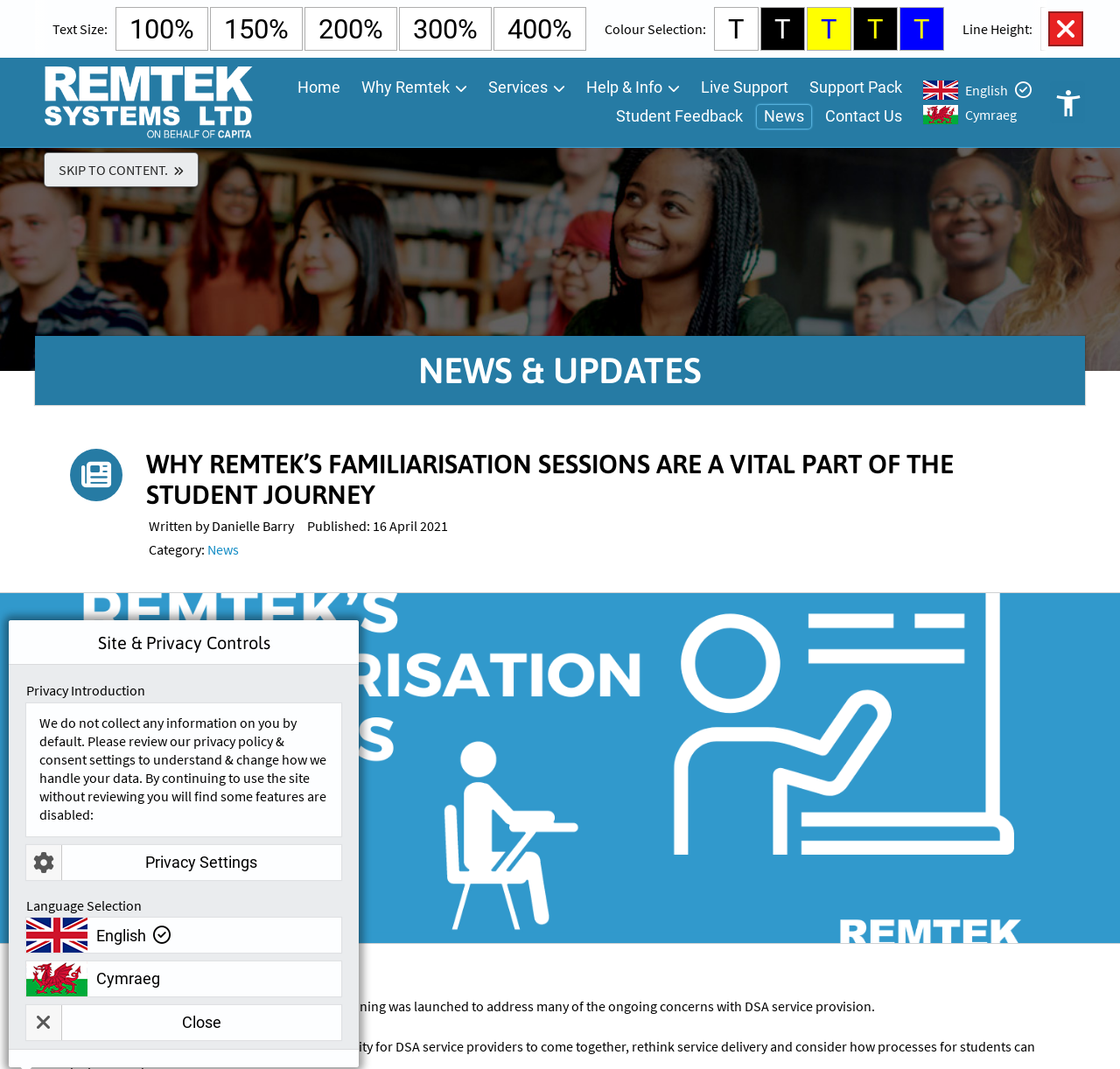Identify the bounding box coordinates of the specific part of the webpage to click to complete this instruction: "Open Accessibility Controls".

[0.938, 0.076, 0.969, 0.115]